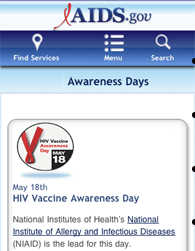Produce a meticulous caption for the image.

The image showcases a mobile interface from AIDS.gov, specifically highlighting the "Awareness Days" section. Prominently displayed at the top is the website logo, followed by a banner for "HIV Vaccine Awareness Day," marked with a distinctive red ribbon and the date "May 18." Below this header, there is informative text indicating that the National Institutes of Health’s National Institute of Allergy and Infectious Diseases (NIAID) is the leading organization for this observance. This concise layout emphasizes awareness and provides essential details to educate users about the significance of the day in the context of HIV and vaccine initiatives.